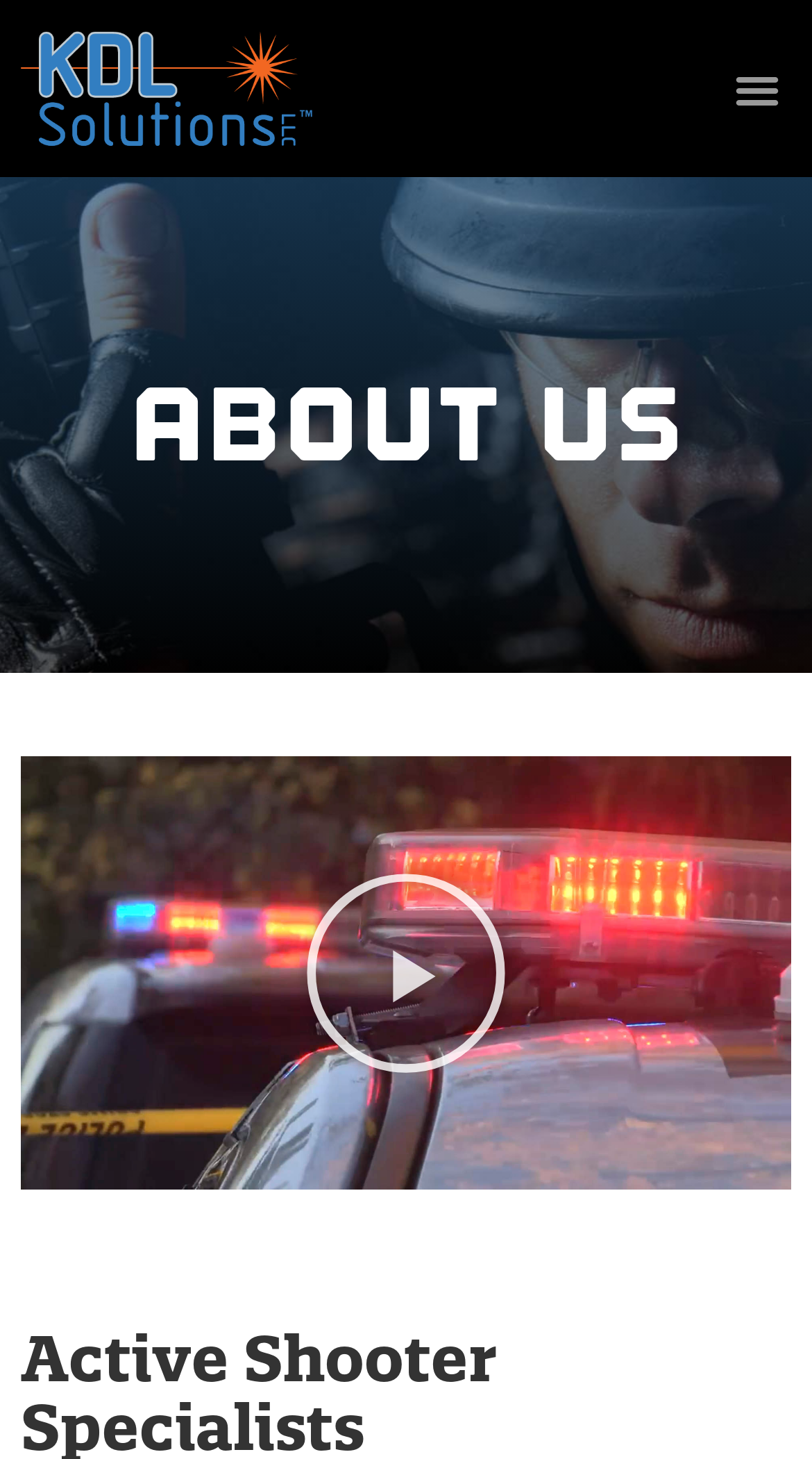Provide the bounding box coordinates of the HTML element described as: "Play Video". The bounding box coordinates should be four float numbers between 0 and 1, i.e., [left, top, right, bottom].

[0.372, 0.596, 0.628, 0.738]